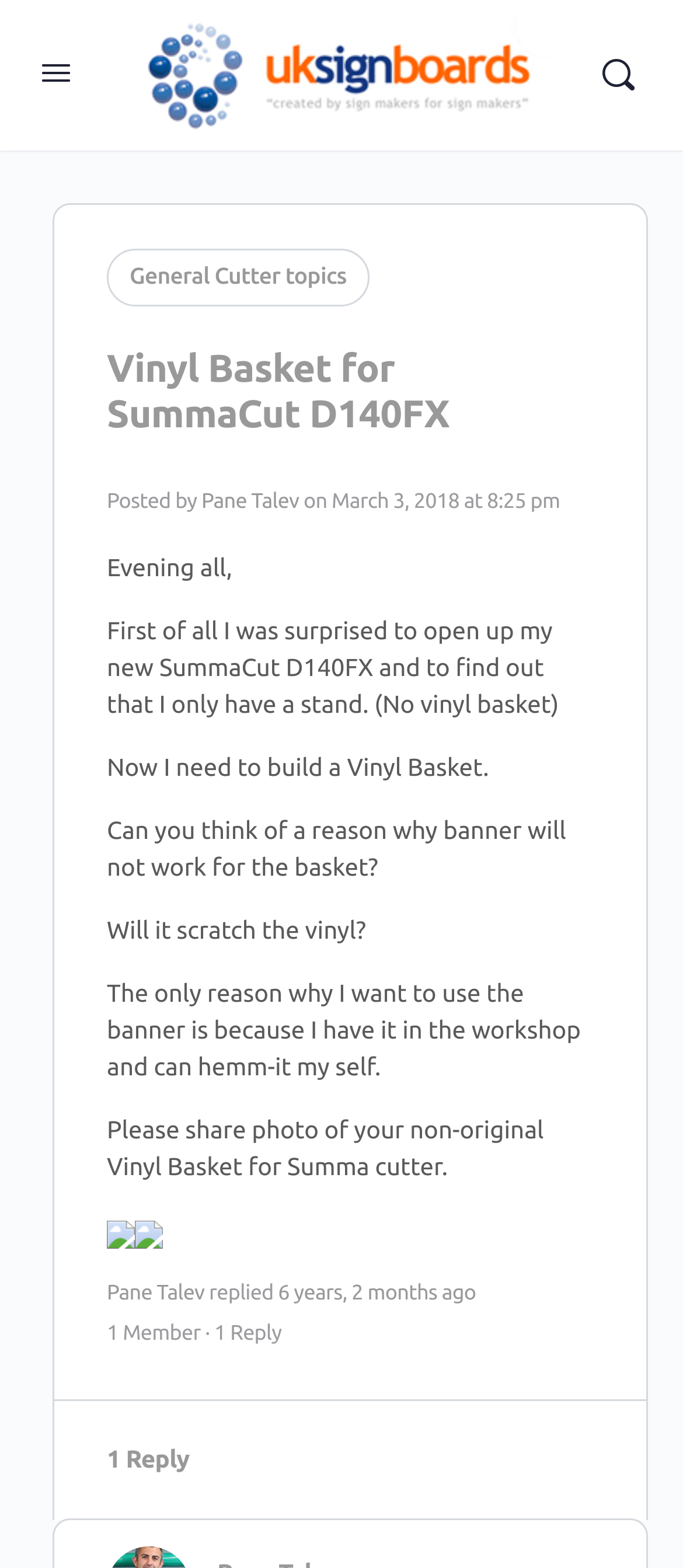Determine the webpage's heading and output its text content.

Vinyl Basket for SummaCut D140FX